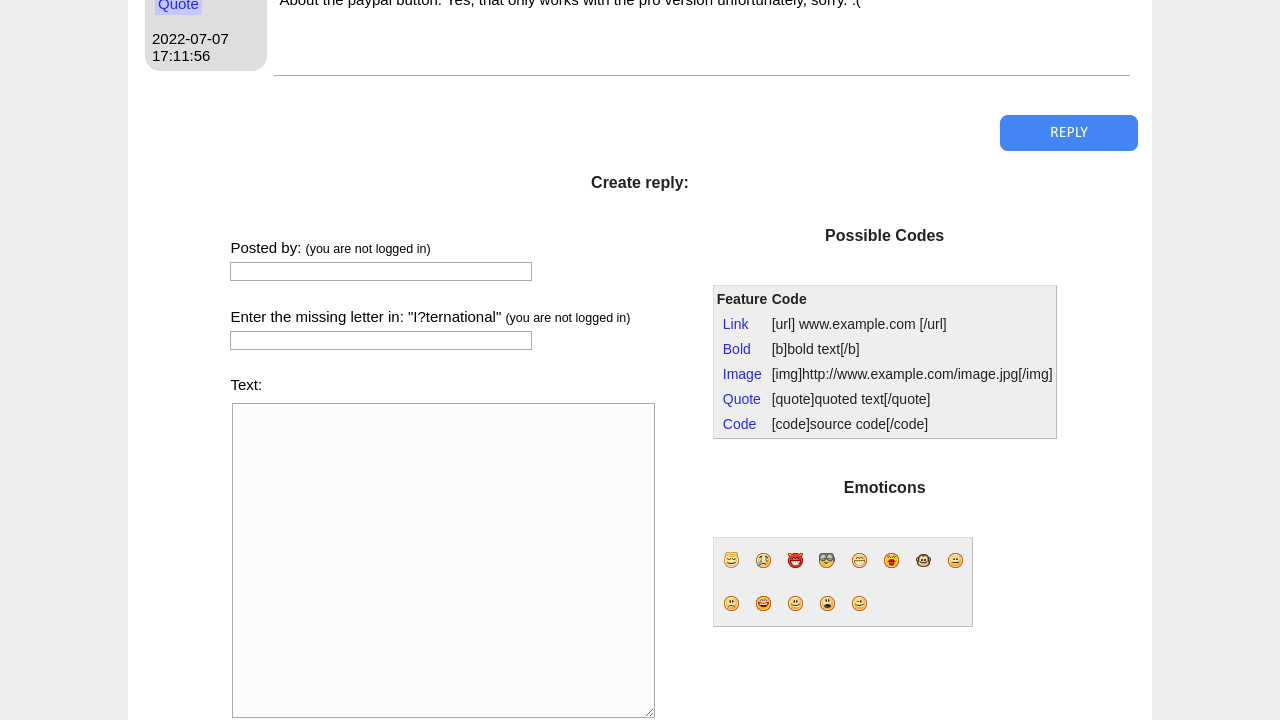Identify the bounding box coordinates for the element you need to click to achieve the following task: "Visit the LinkedIn profile". Provide the bounding box coordinates as four float numbers between 0 and 1, in the form [left, top, right, bottom].

None